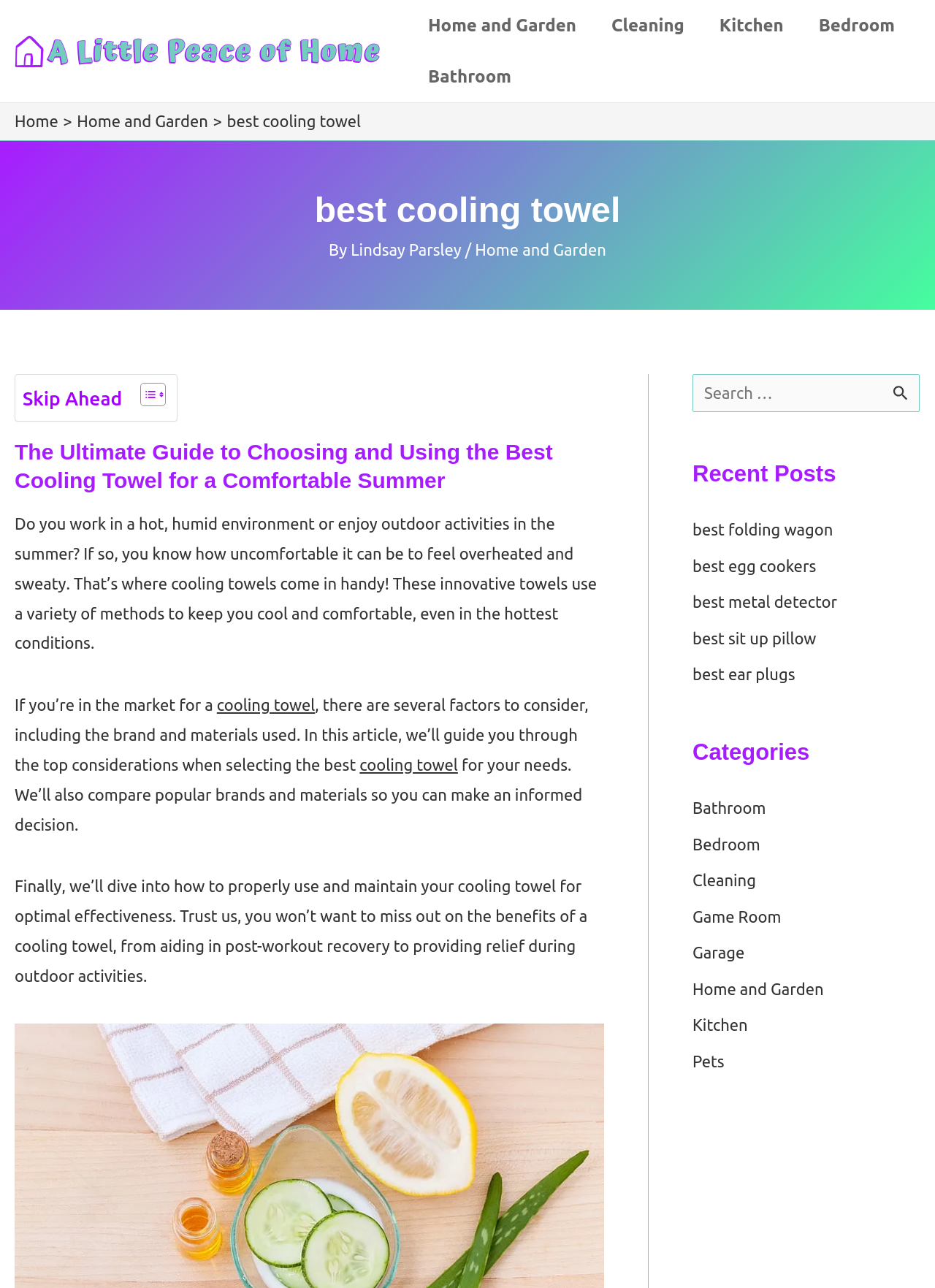Identify the webpage's primary heading and generate its text.

best cooling towel